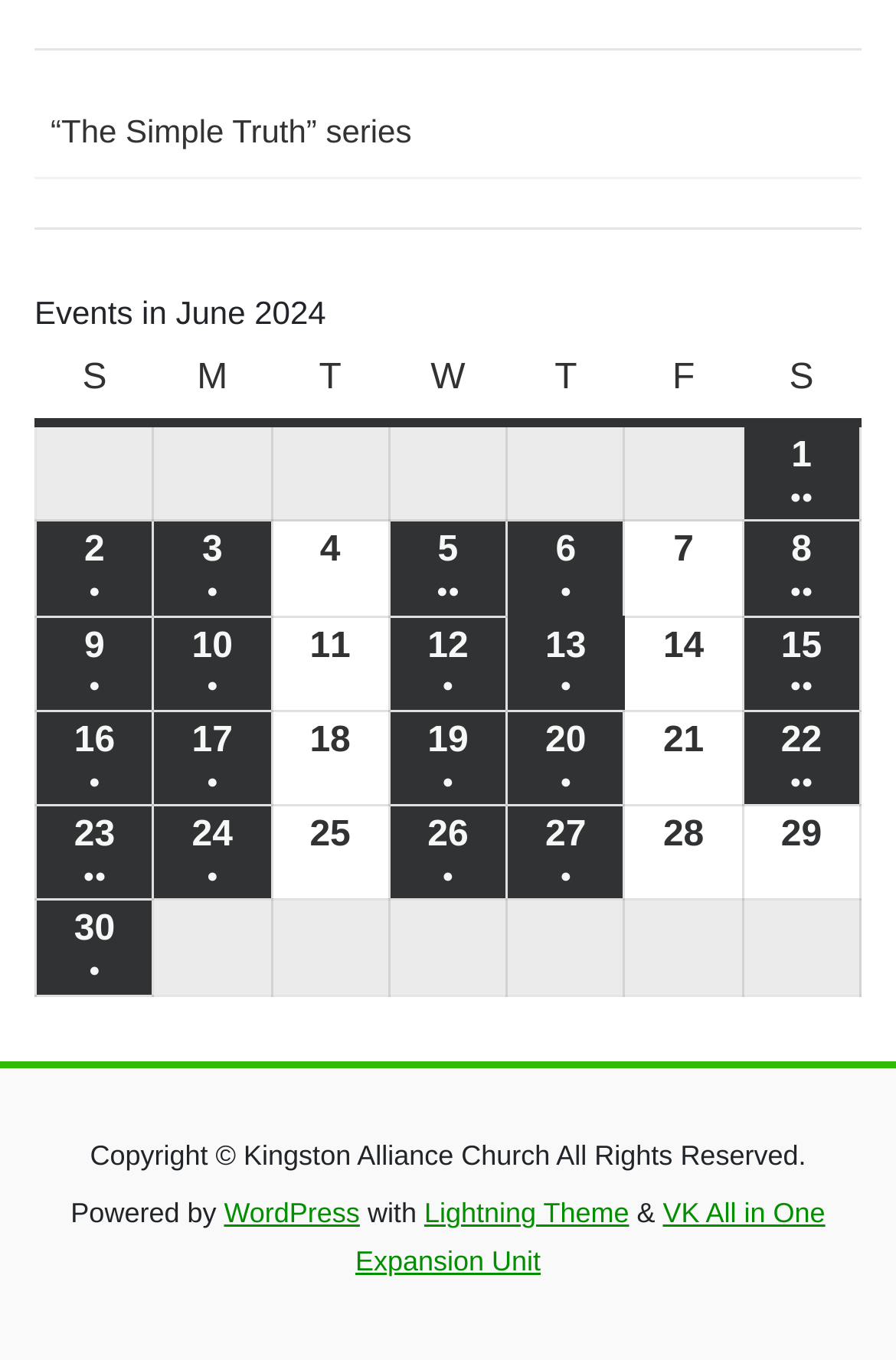Can you find the bounding box coordinates for the element to click on to achieve the instruction: "View events on Sunday"?

[0.04, 0.25, 0.171, 0.311]